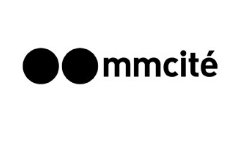Based on the image, please elaborate on the answer to the following question:
What is the font style of the word 'mmcite'?

The caption describes the word 'mmcite' as being stylized in a modern font, which suggests that the font style of the word 'mmcite' is modern.